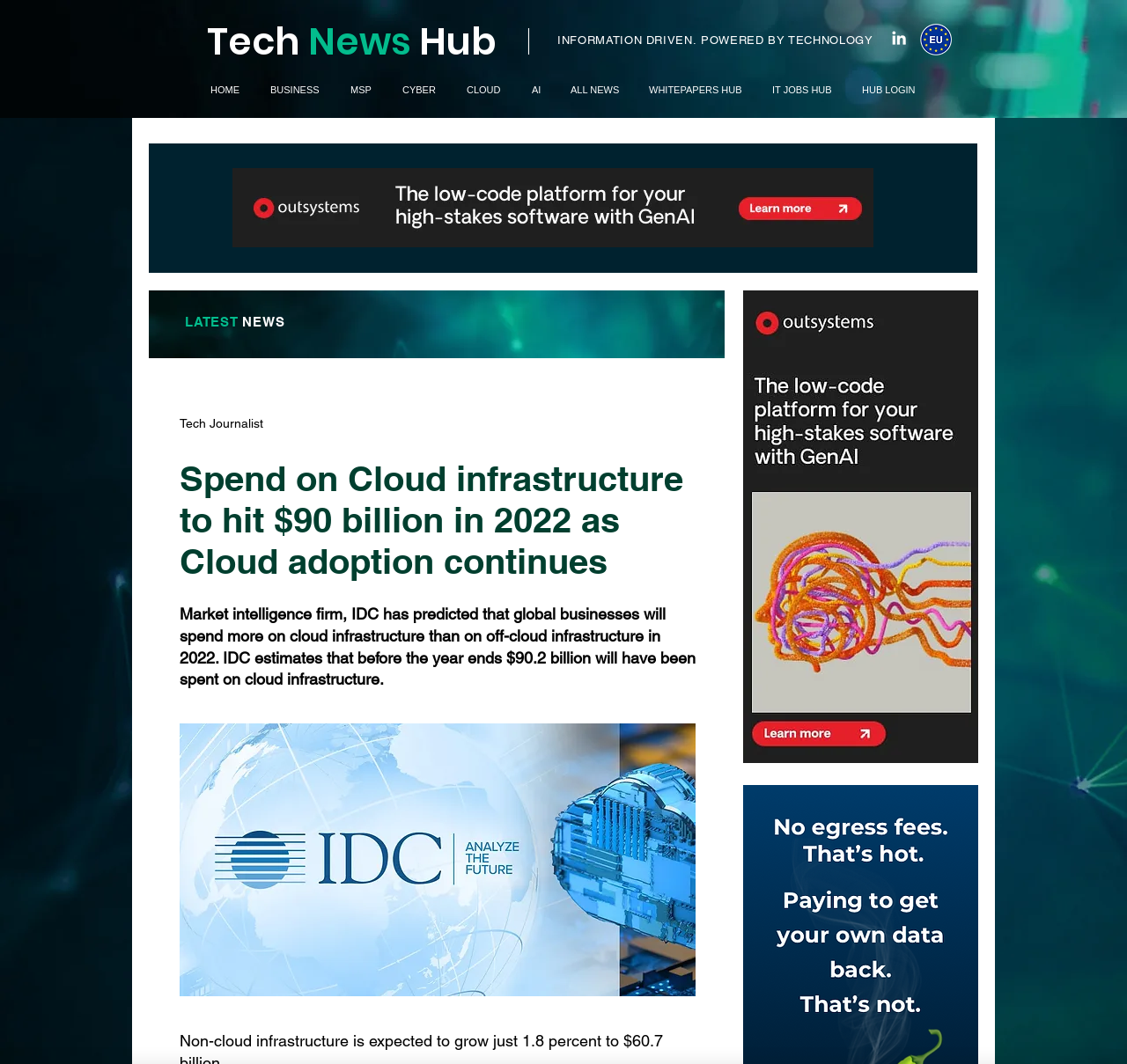Identify the bounding box coordinates of the element to click to follow this instruction: 'Go to the HOME page'. Ensure the coordinates are four float values between 0 and 1, provided as [left, top, right, bottom].

[0.175, 0.071, 0.228, 0.098]